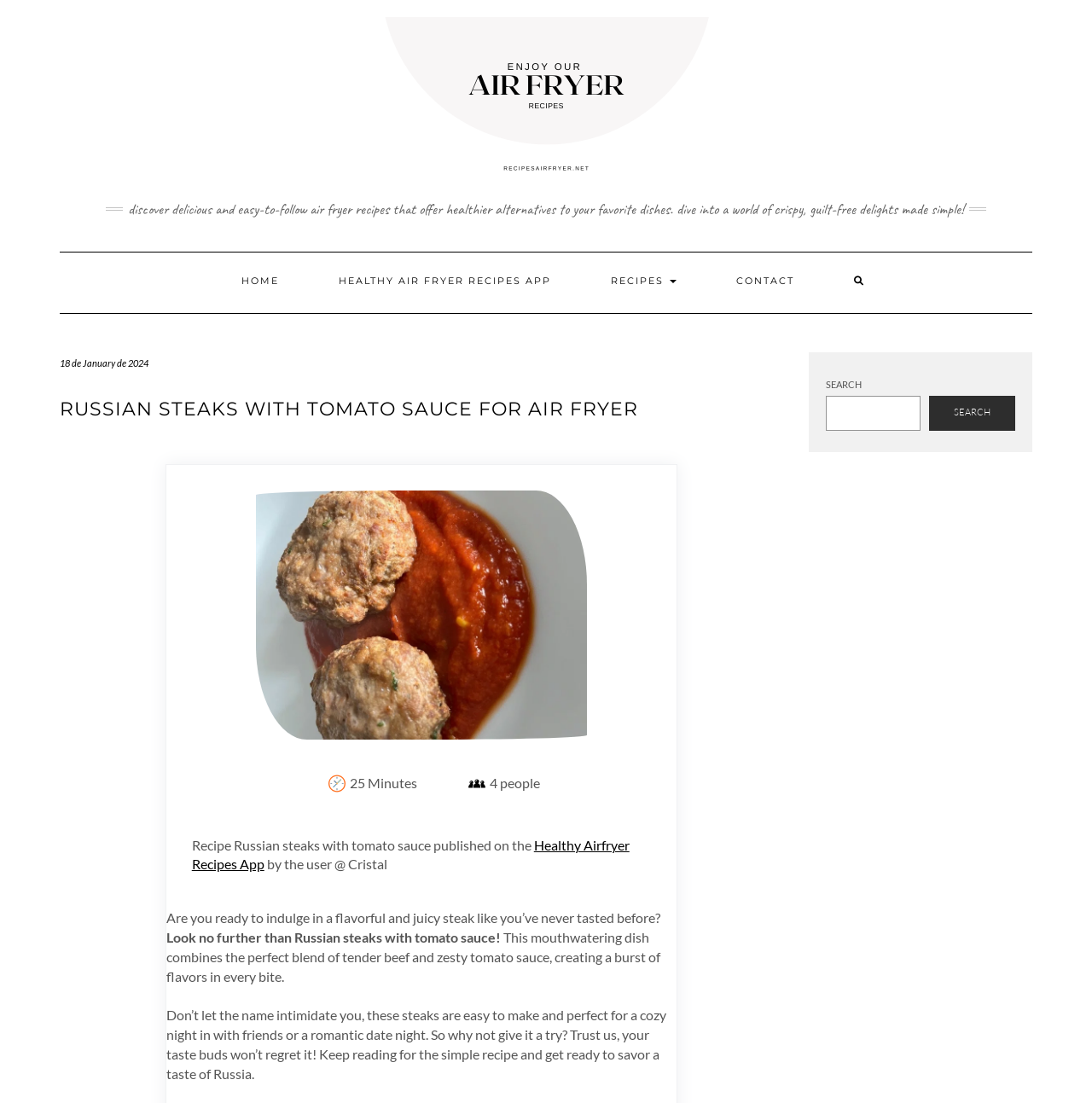Can you determine the bounding box coordinates of the area that needs to be clicked to fulfill the following instruction: "Visit the 'CONTACT' page"?

[0.653, 0.229, 0.748, 0.28]